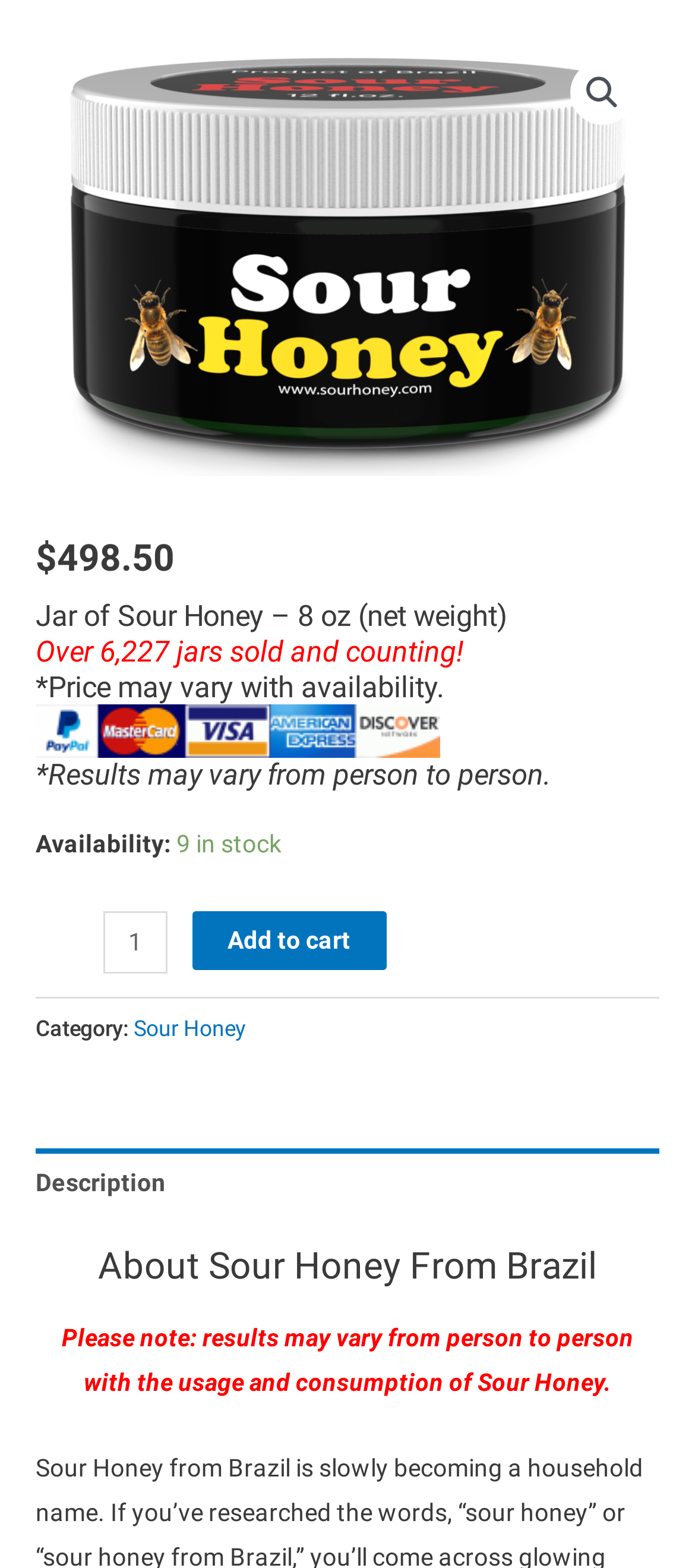How many jars of Sour Honey are in stock?
Using the image provided, answer with just one word or phrase.

9